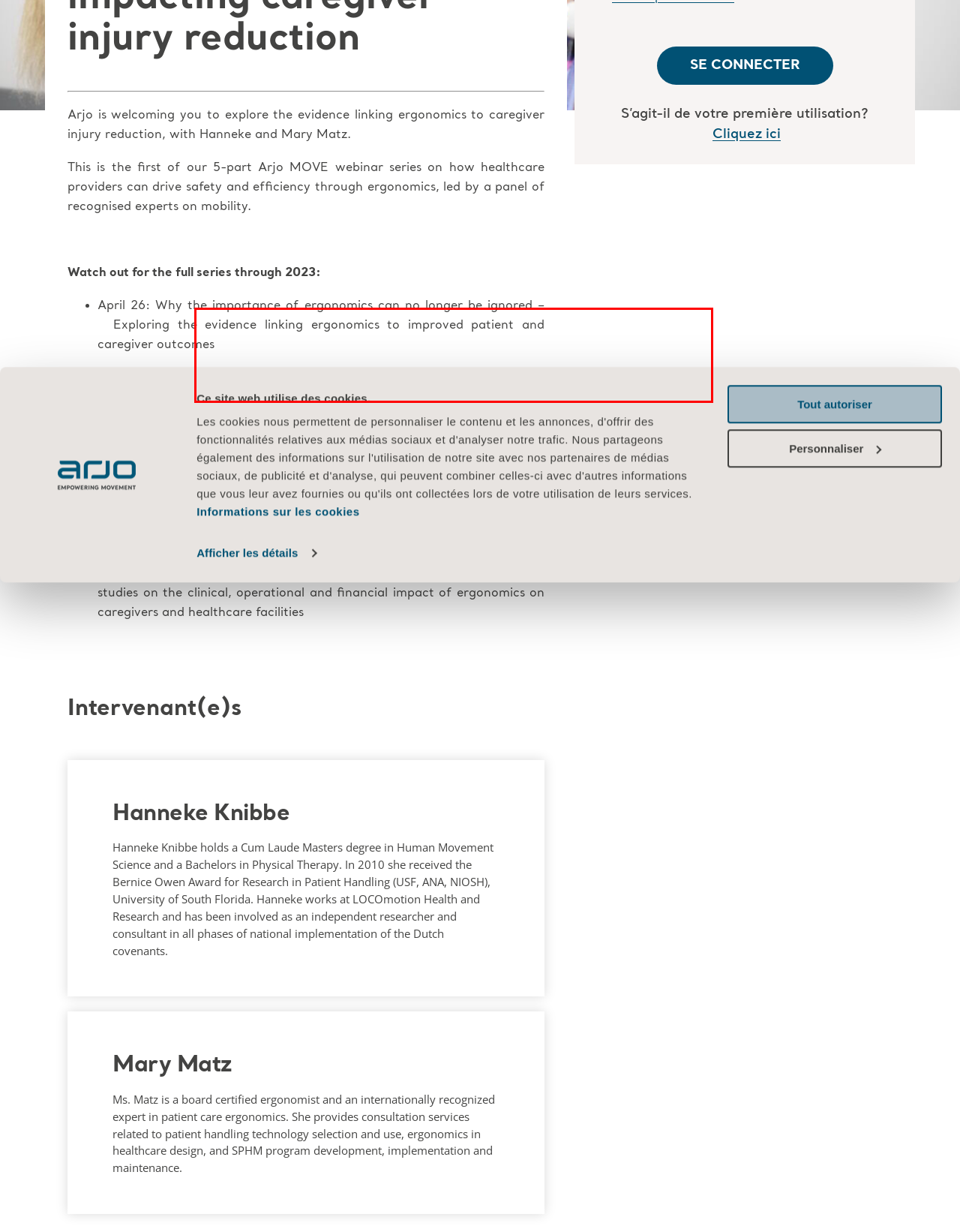Analyze the screenshot of the webpage that features a red bounding box and recognize the text content enclosed within this red bounding box.

Les cookies nous permettent de personnaliser le contenu et les annonces, d'offrir des fonctionnalités relatives aux médias sociaux et d'analyser notre trafic. Nous partageons également des informations sur l'utilisation de notre site avec nos partenaires de médias sociaux, de publicité et d'analyse, qui peuvent combiner celles-ci avec d'autres informations que vous leur avez fournies ou qu'ils ont collectées lors de votre utilisation de leurs services.